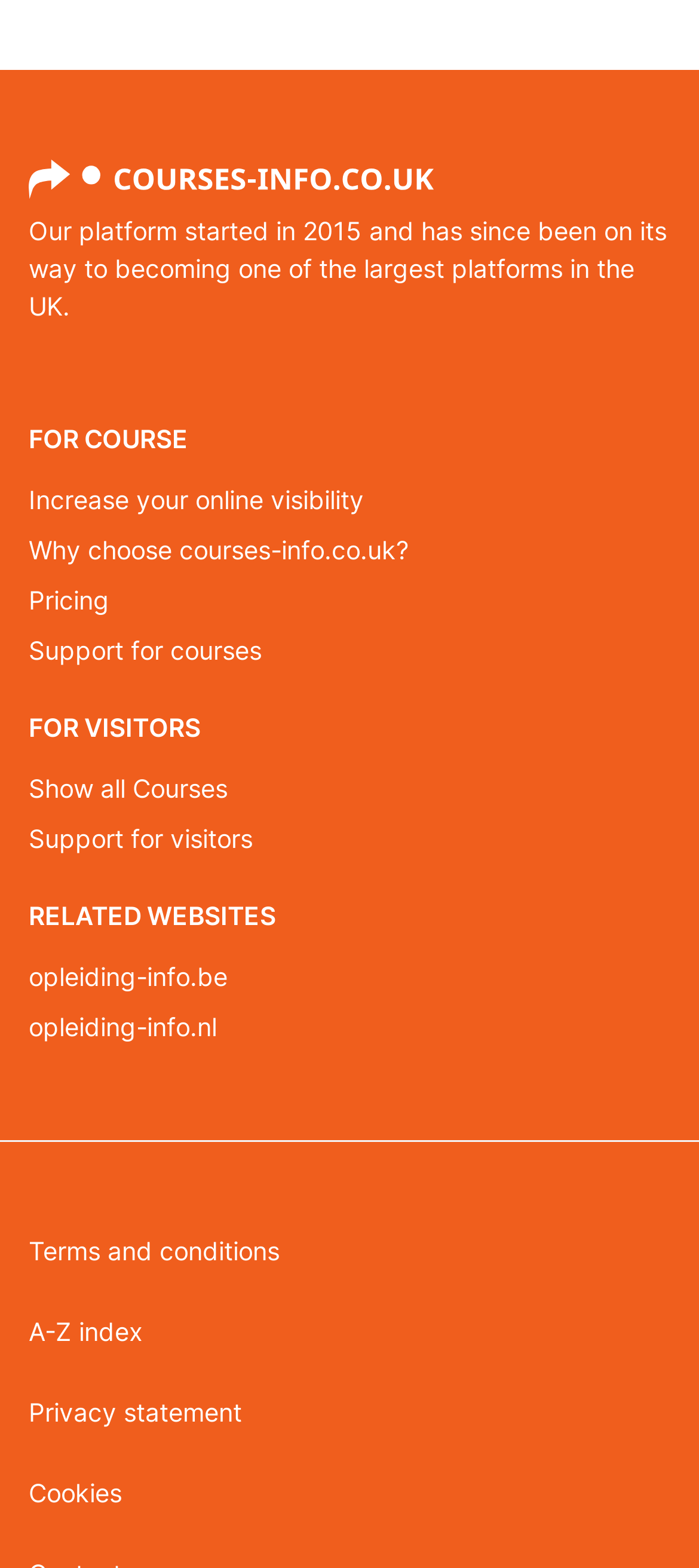How many links are there under 'FOR COURSE'?
Using the details shown in the screenshot, provide a comprehensive answer to the question.

Under the heading 'FOR COURSE', there are four links: 'Increase your online visibility', 'Why choose courses-info.co.uk?', 'Pricing', and 'Support for courses'.